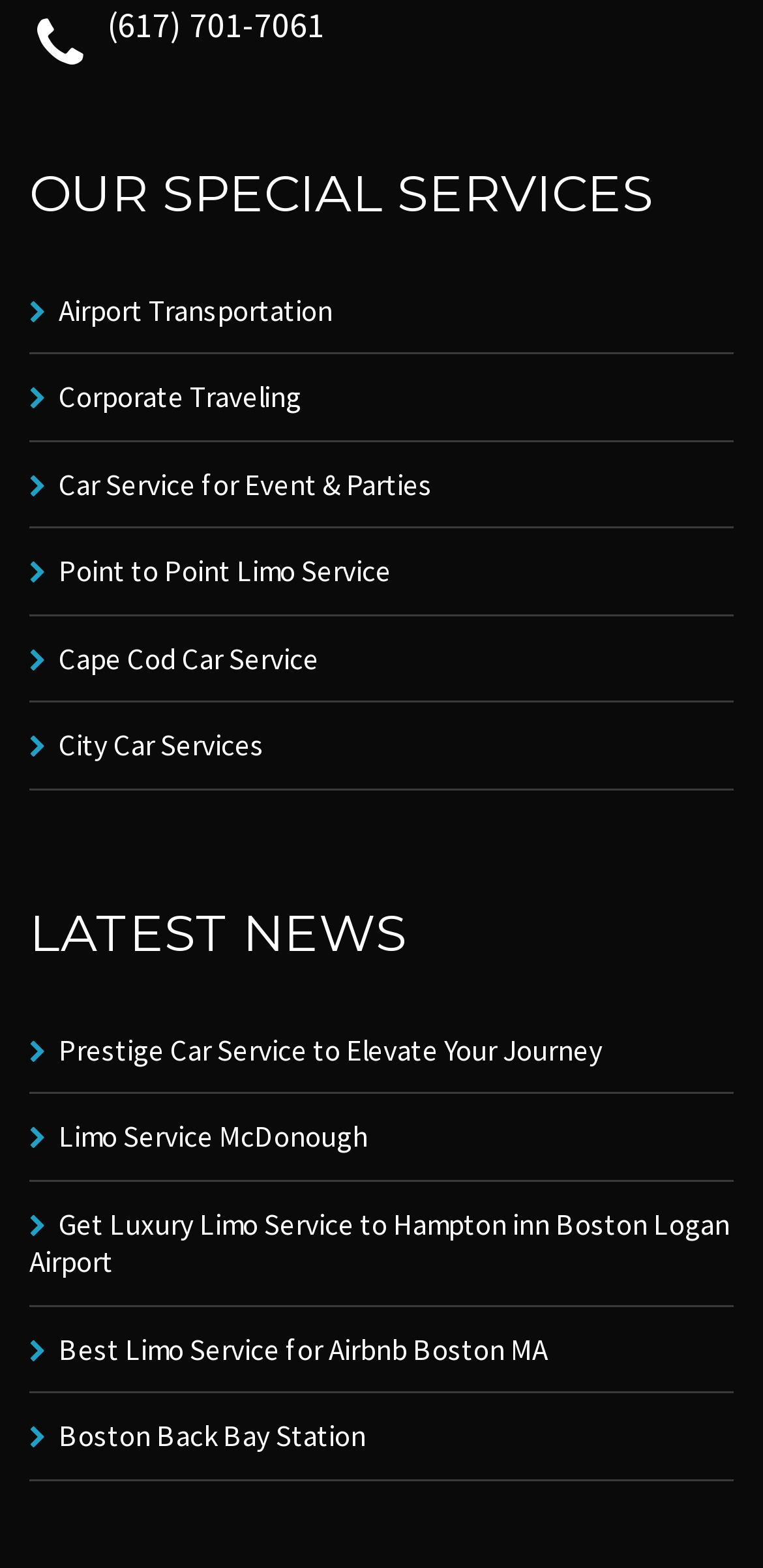Respond with a single word or phrase to the following question:
What is the last news article about?

Boston Back Bay Station